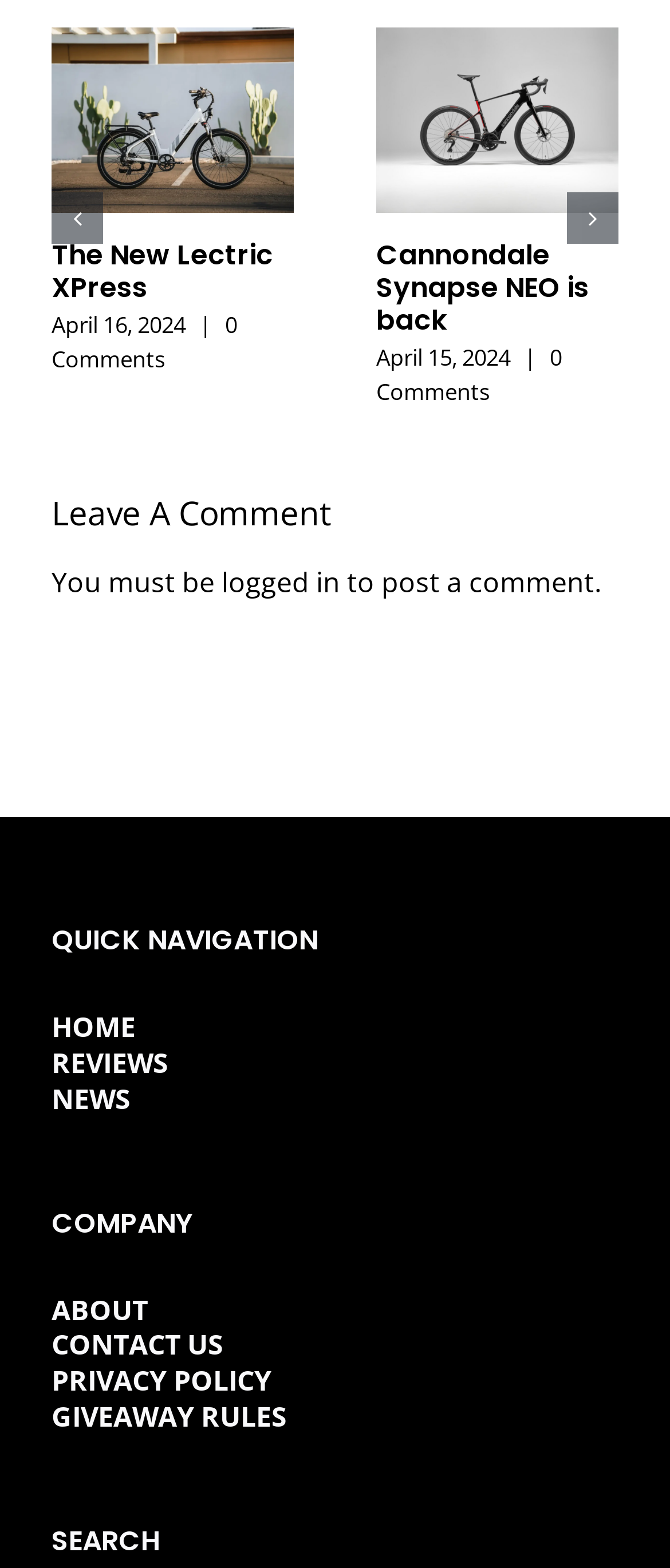From the webpage screenshot, predict the bounding box of the UI element that matches this description: "The New Lectric XPress".

[0.077, 0.15, 0.408, 0.196]